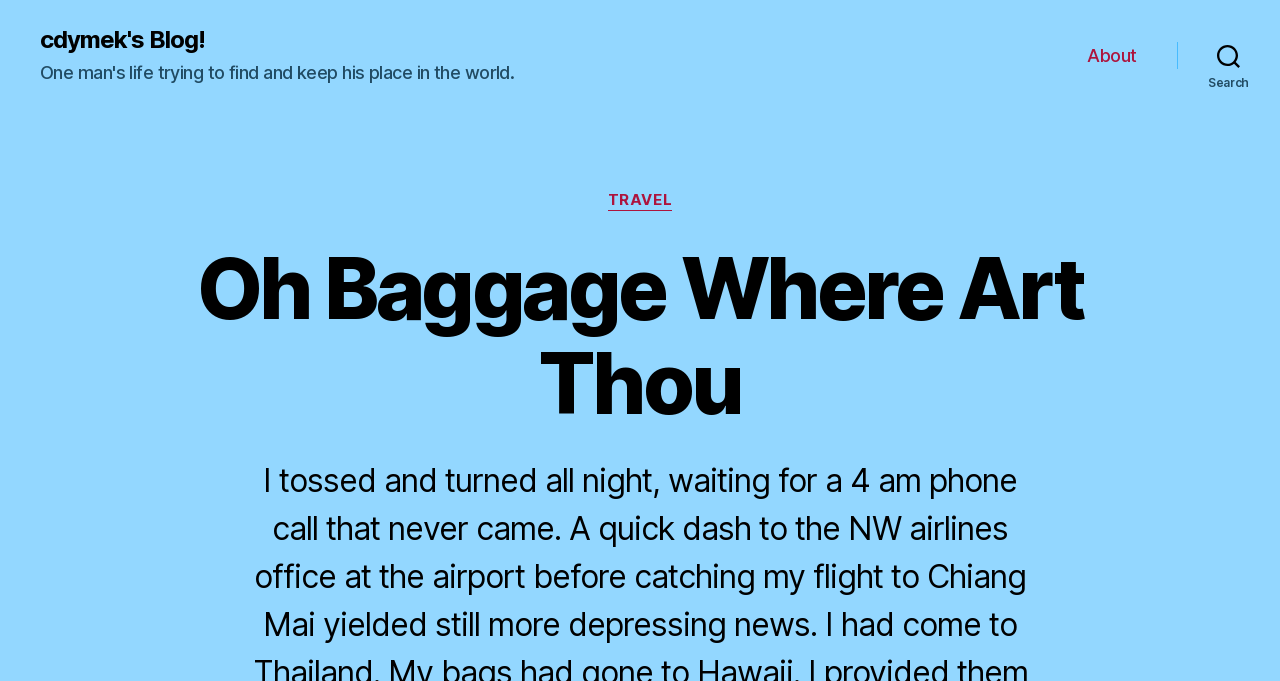Create a detailed summary of all the visual and textual information on the webpage.

The webpage is a blog titled "Oh Baggage Where Art Thou – cdymek's Blog!". At the top left, there is a link to "cdymek's Blog!". Below it, a horizontal navigation menu is located, containing a link to "About". On the top right, a search button is positioned. 

When the search button is expanded, a dropdown menu appears, featuring a static text "Categories" and a link to "TRAVEL". The main content of the webpage is a heading titled "Oh Baggage Where Art Thou", which takes up a significant portion of the page, spanning from the top center to the bottom right.